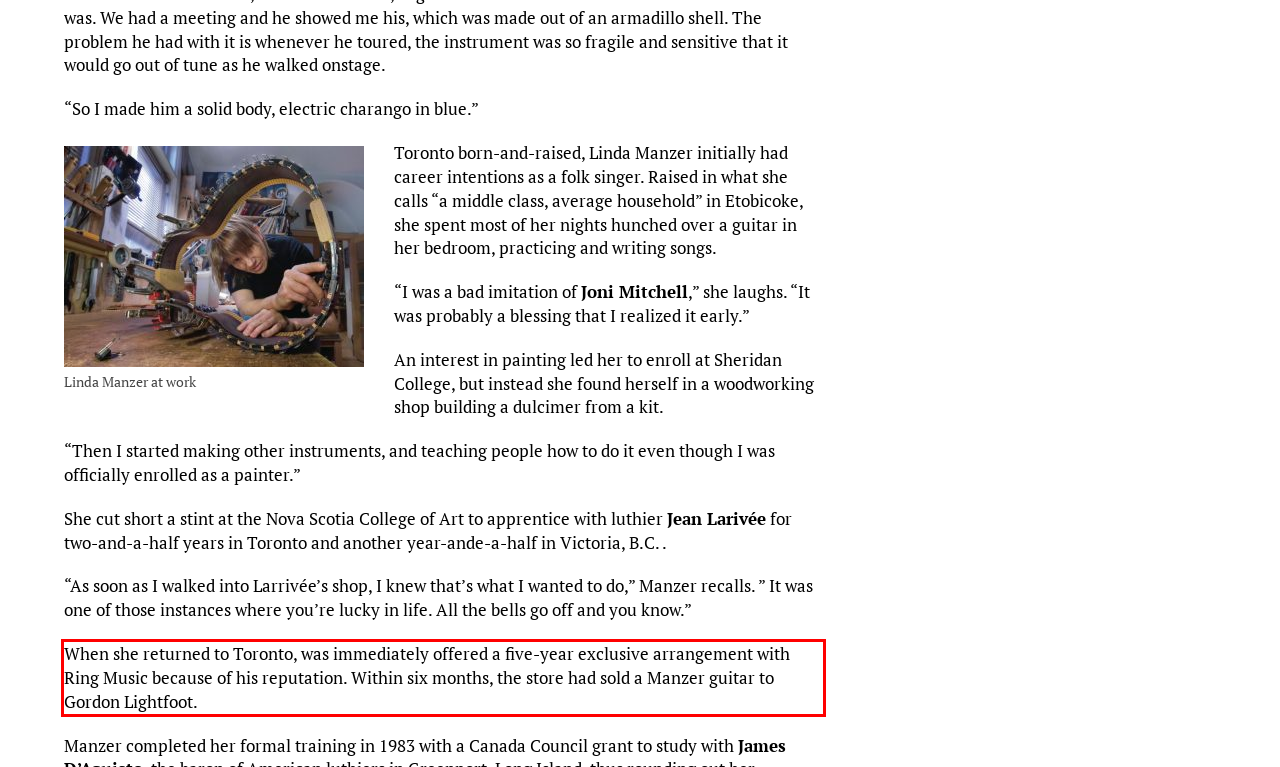With the provided screenshot of a webpage, locate the red bounding box and perform OCR to extract the text content inside it.

When she returned to Toronto, was immediately offered a five-year exclusive arrangement with Ring Music because of his reputation. Within six months, the store had sold a Manzer guitar to Gordon Lightfoot.